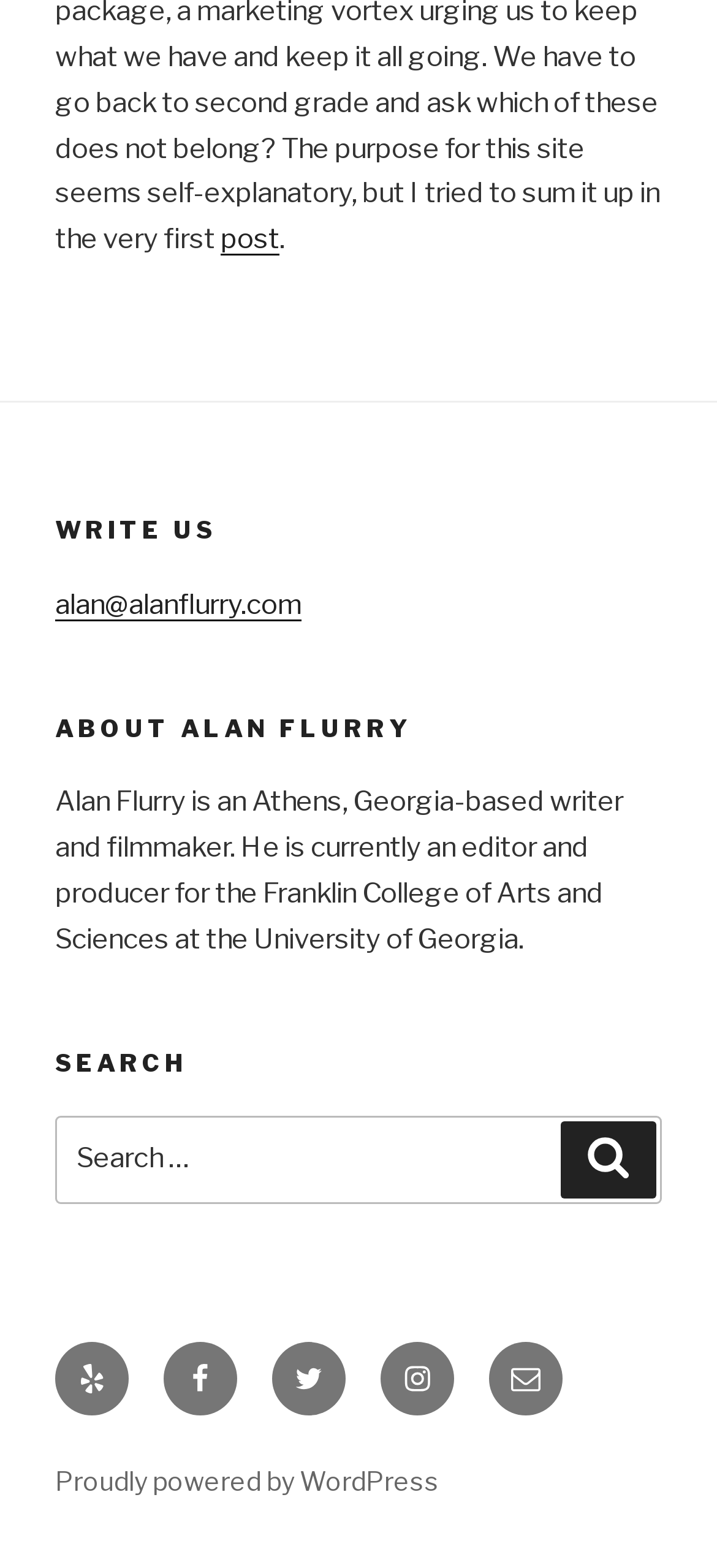Identify the coordinates of the bounding box for the element that must be clicked to accomplish the instruction: "contact the writer".

[0.077, 0.375, 0.421, 0.396]